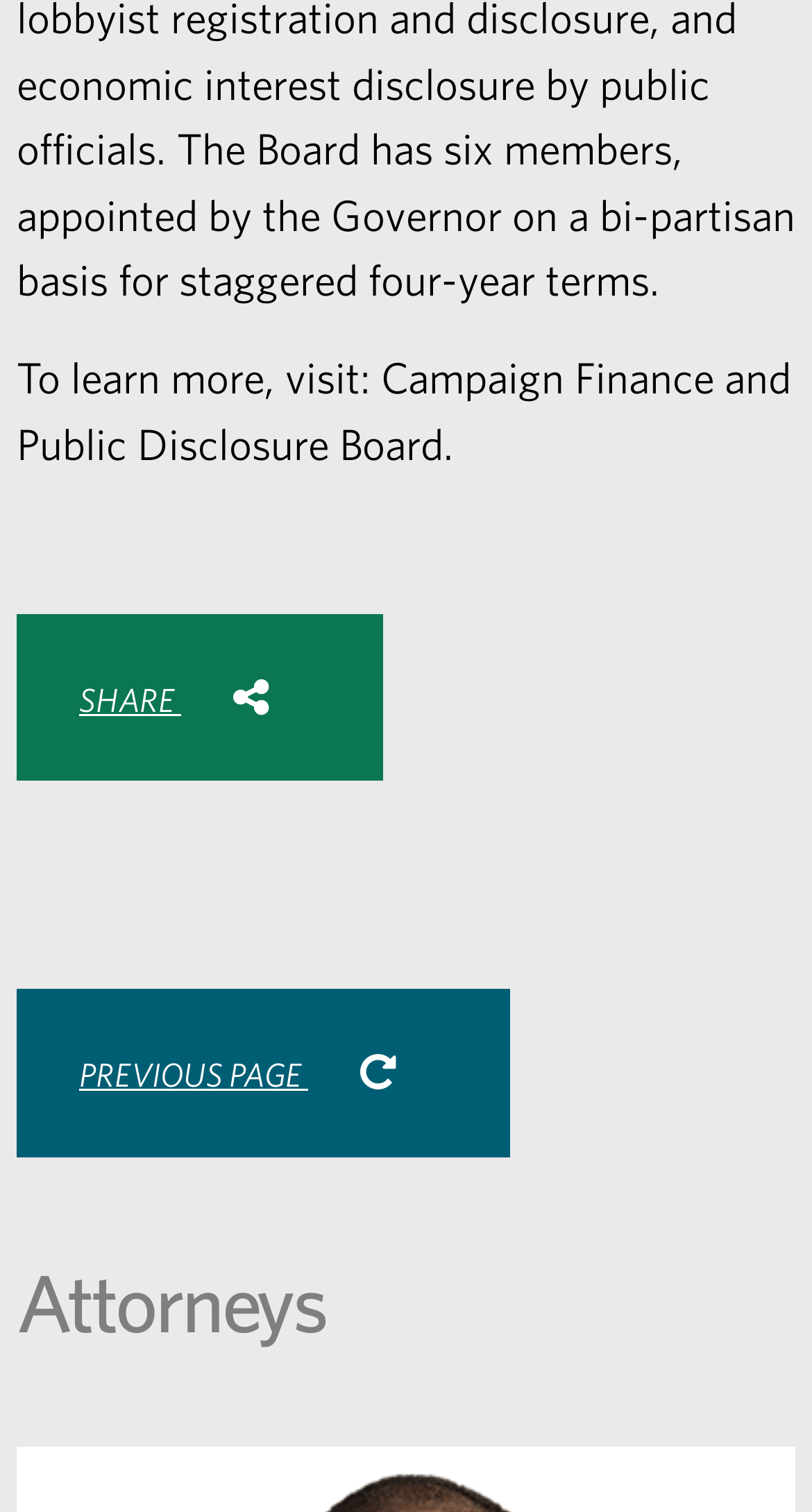What is the purpose of the 'SHARE' button?
Provide an in-depth and detailed answer to the question.

The 'SHARE' button is located at the top of the webpage, and it is accompanied by links to share the content on various social media platforms such as Facebook, Twitter, and LinkedIn, as well as via email. This suggests that the purpose of the 'SHARE' button is to allow users to share the content with others.